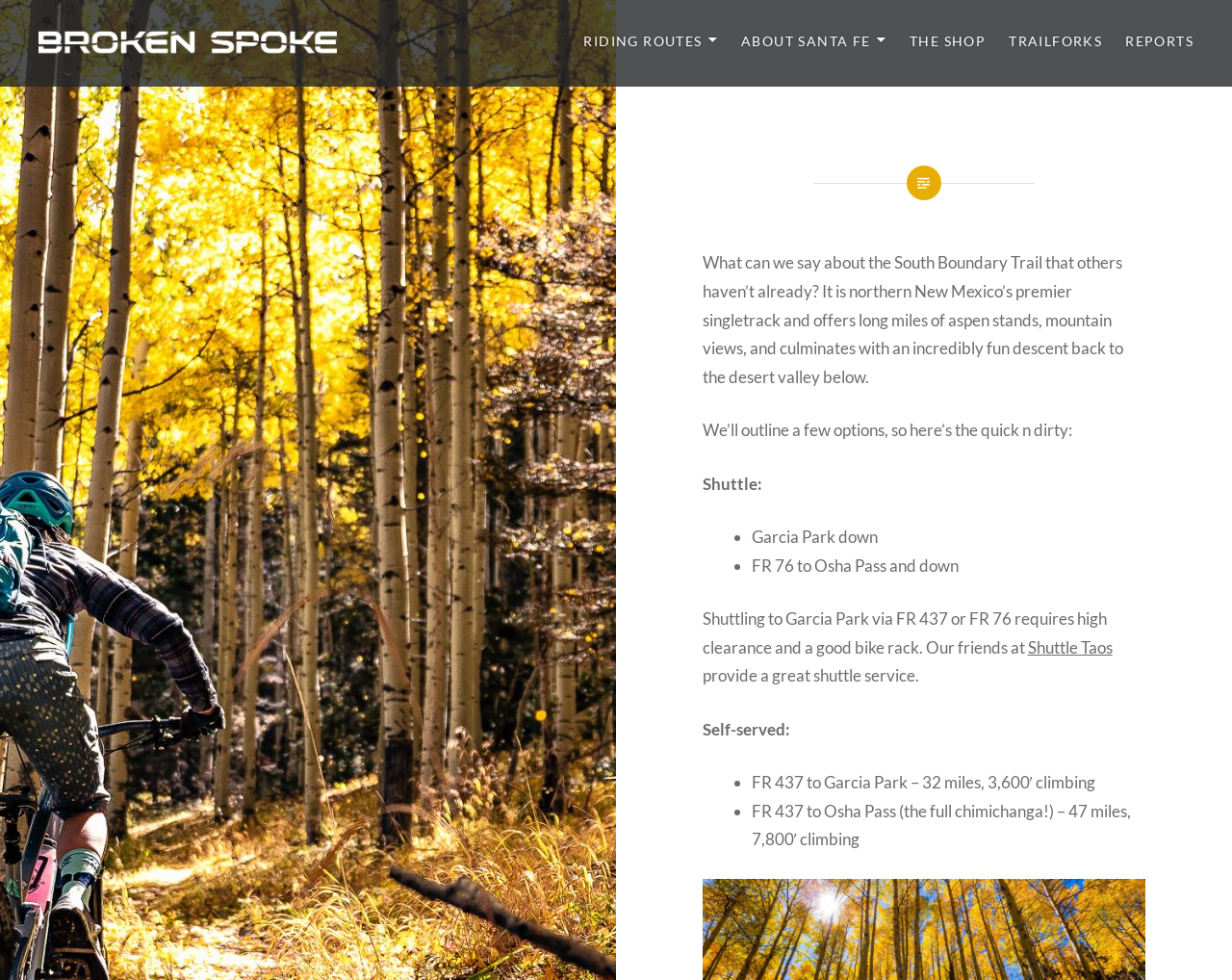Identify and provide the bounding box for the element described by: "Santa Fe Singletrack".

[0.031, 0.06, 0.274, 0.1]